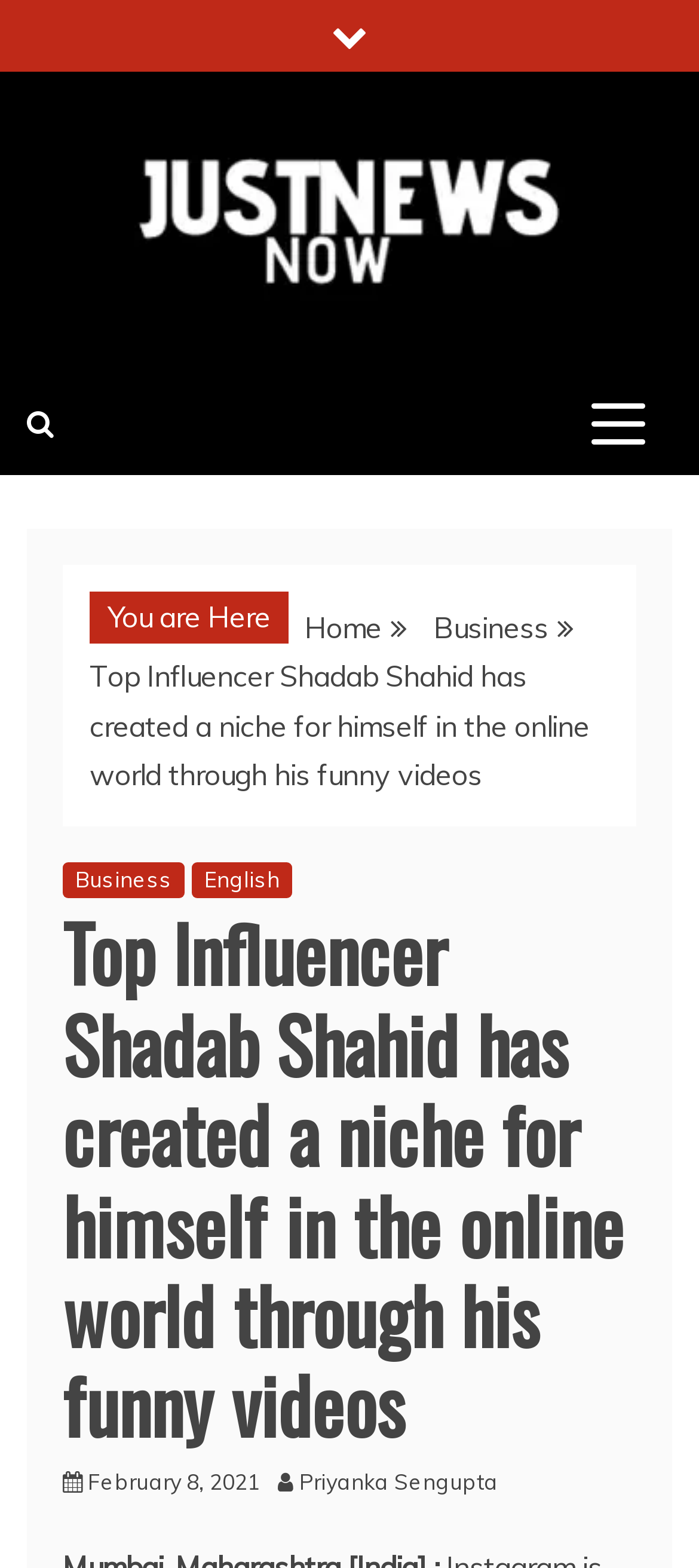Locate the bounding box coordinates of the area to click to fulfill this instruction: "read top influencer article". The bounding box should be presented as four float numbers between 0 and 1, in the order [left, top, right, bottom].

[0.09, 0.579, 0.91, 0.934]